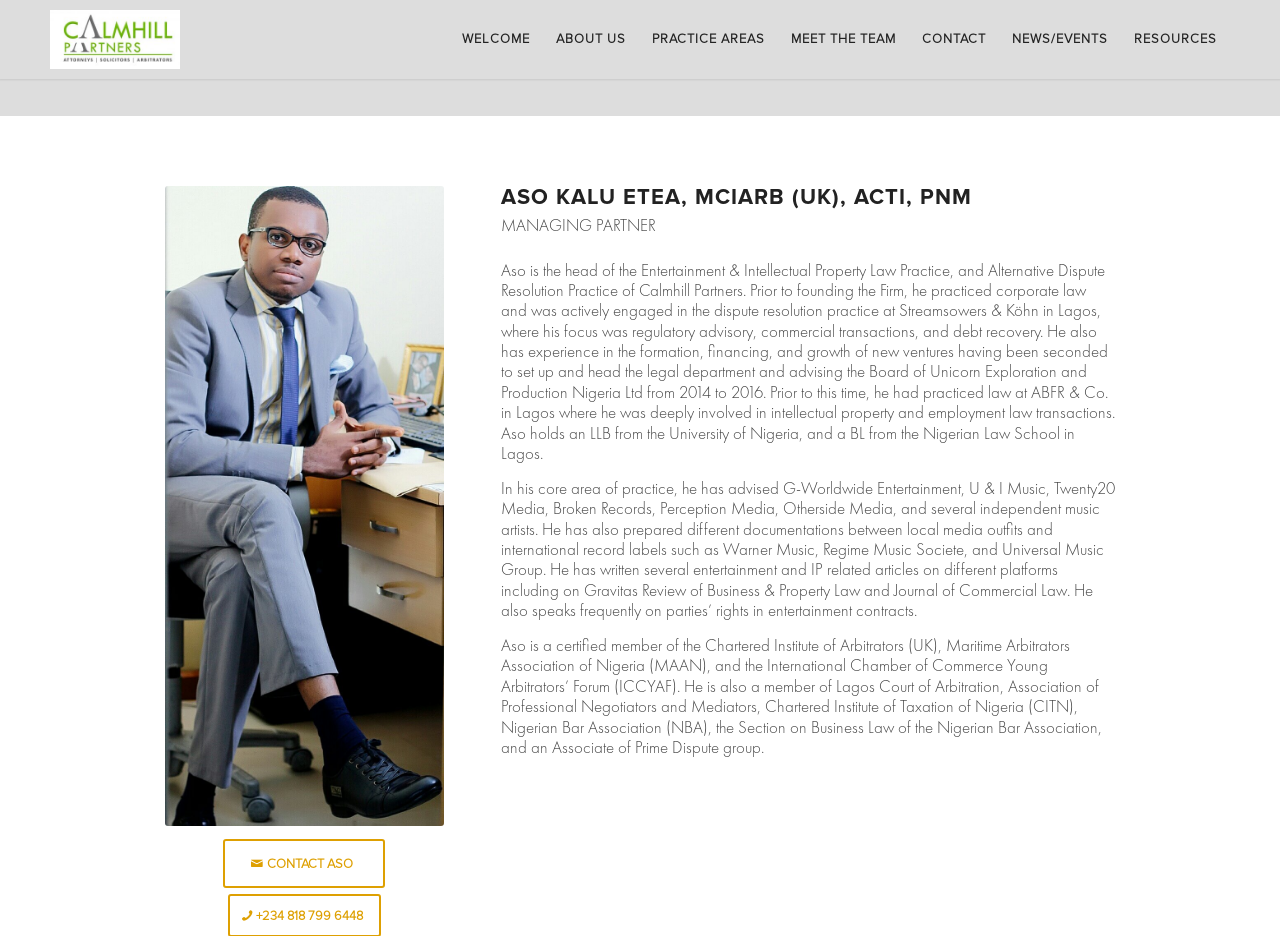Determine the bounding box of the UI component based on this description: "MEET THE TEAM". The bounding box coordinates should be four float values between 0 and 1, i.e., [left, top, right, bottom].

[0.608, 0.011, 0.71, 0.074]